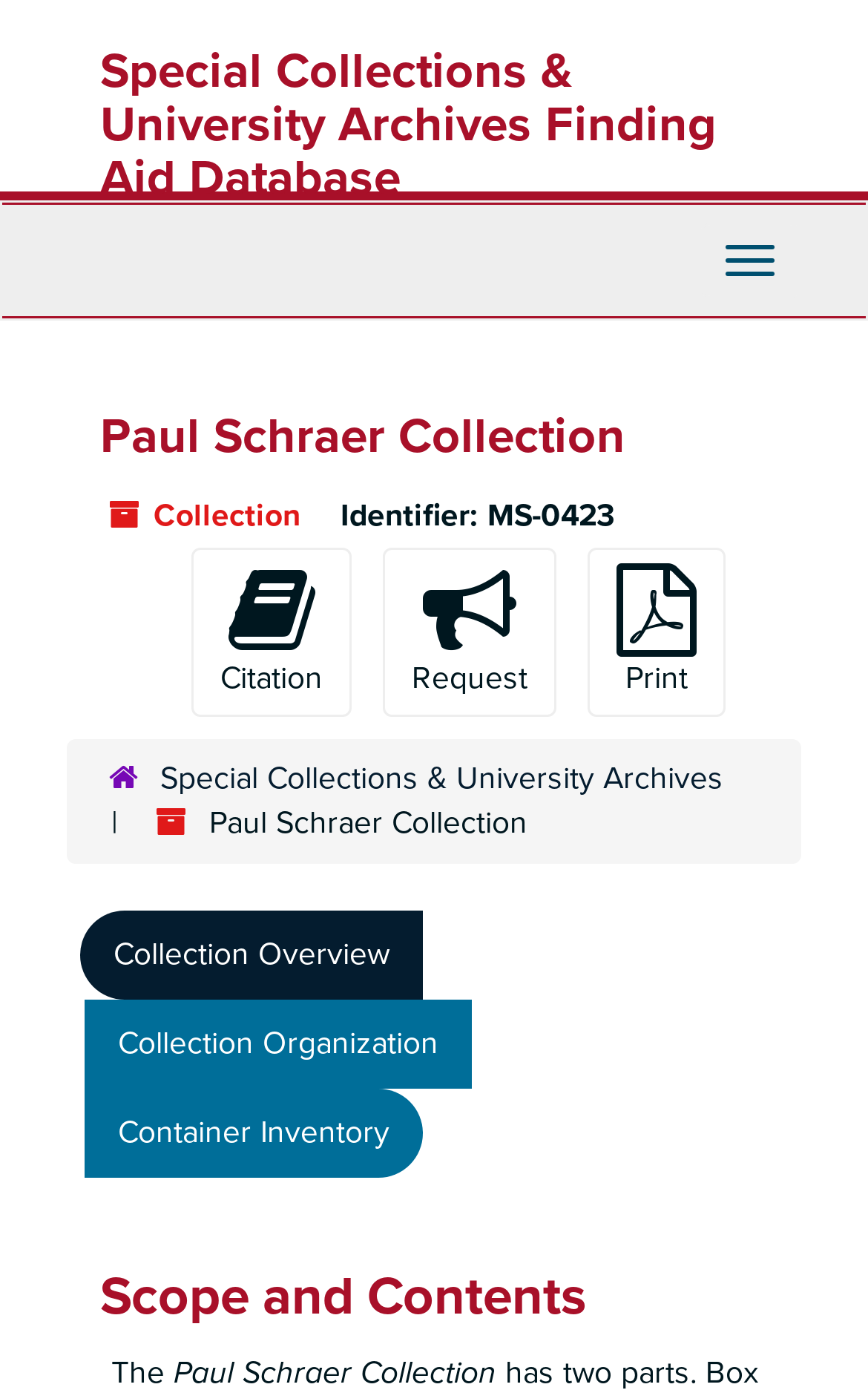What is the second link in the 'hierarchical navigation' section?
Using the visual information, respond with a single word or phrase.

Paul Schraer Collection